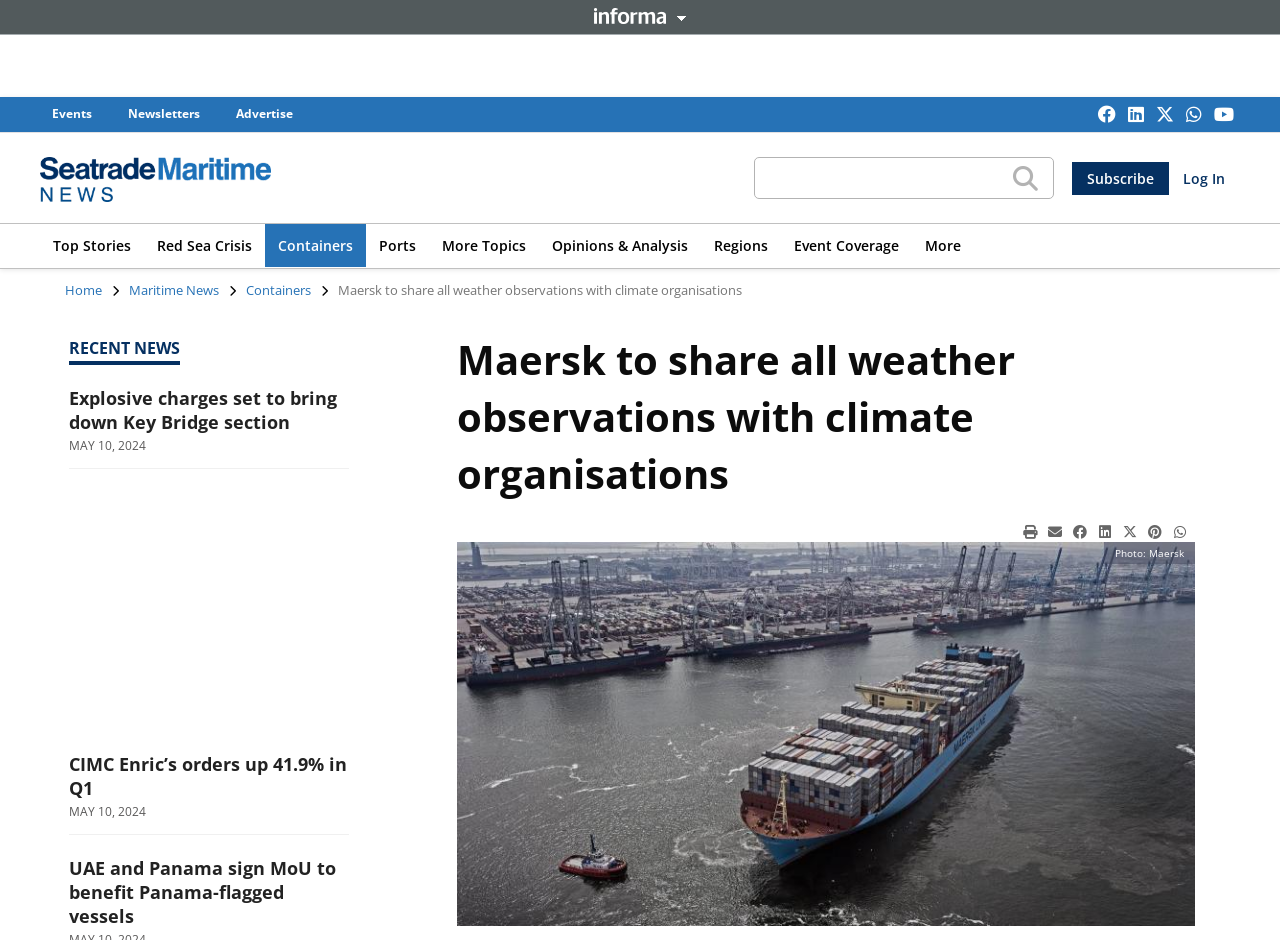Provide the bounding box coordinates for the UI element that is described as: "alt="Seatrade Maritime" title="Seatrade Maritime"".

[0.031, 0.141, 0.212, 0.237]